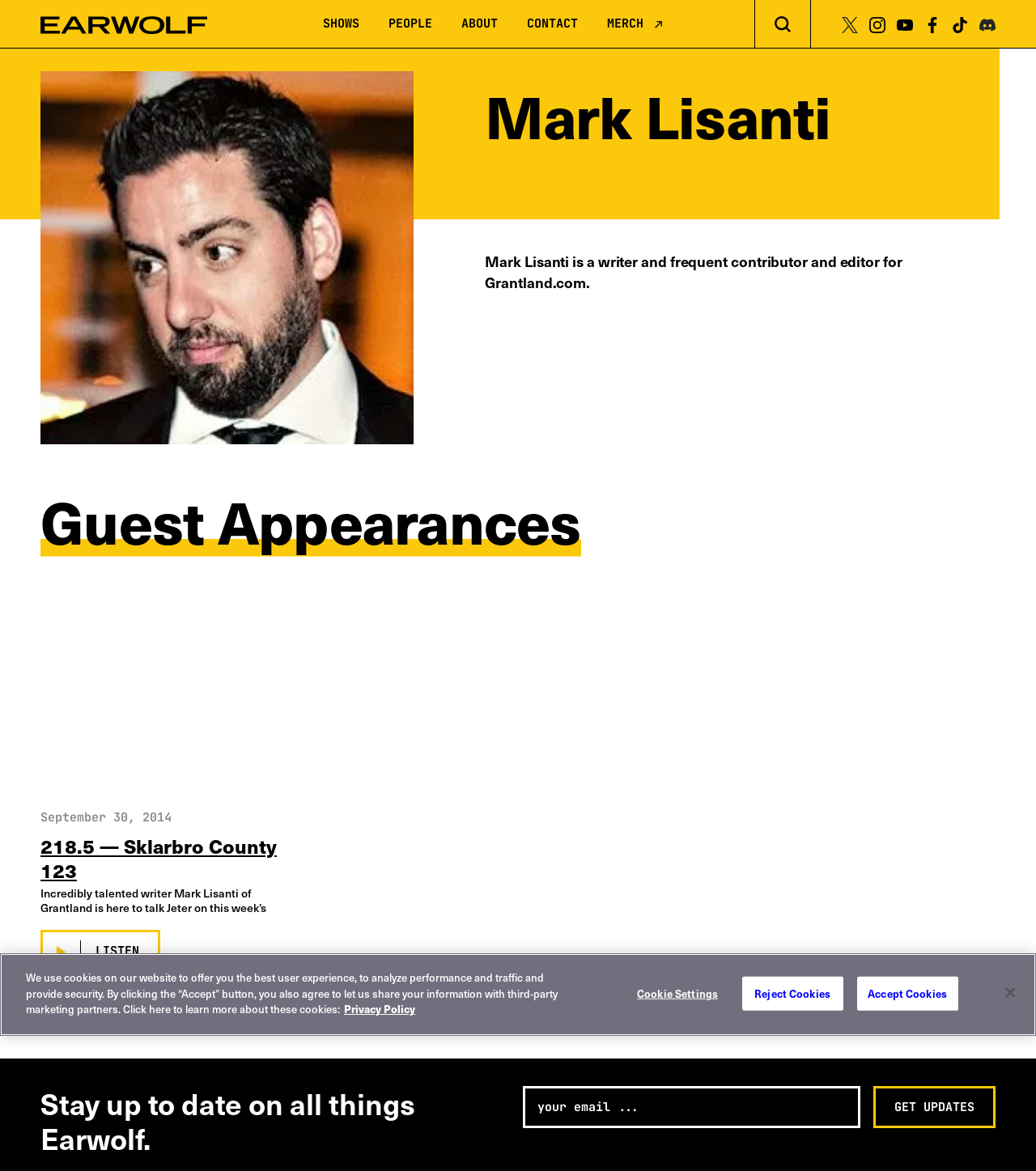Please determine the bounding box coordinates of the area that needs to be clicked to complete this task: 'Click the Earwolf link'. The coordinates must be four float numbers between 0 and 1, formatted as [left, top, right, bottom].

[0.039, 0.014, 0.2, 0.029]